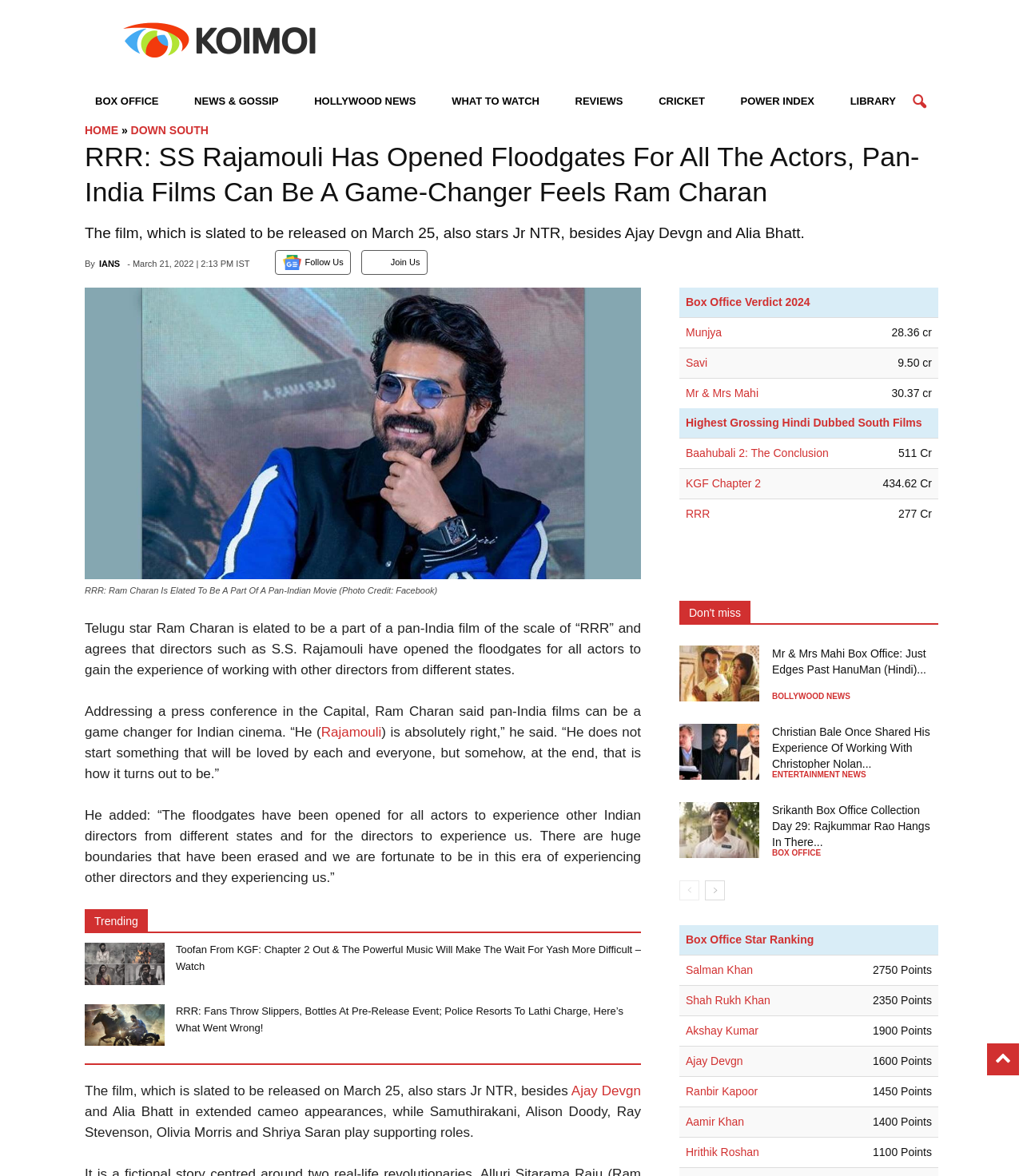Identify the bounding box coordinates for the UI element described as follows: "alt="ToyotaTimes"". Ensure the coordinates are four float numbers between 0 and 1, formatted as [left, top, right, bottom].

None